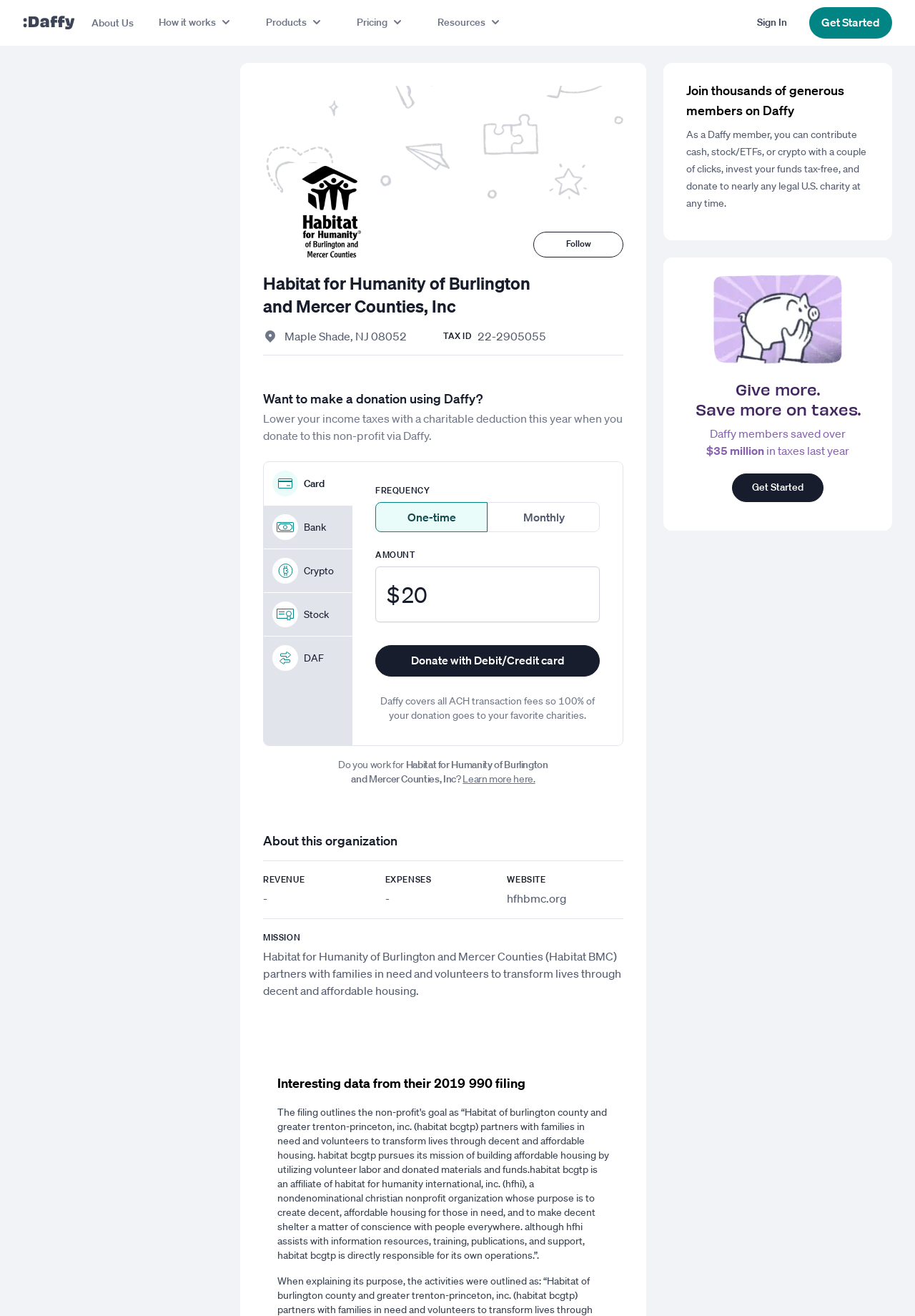Specify the bounding box coordinates of the element's area that should be clicked to execute the given instruction: "Read the article about 5 Ways to Appreciate Your Pet this Week". The coordinates should be four float numbers between 0 and 1, i.e., [left, top, right, bottom].

None